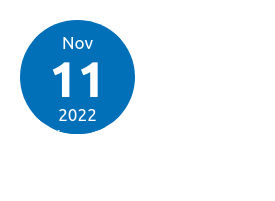Using a single word or phrase, answer the following question: 
What is the purpose of the circular date indicator?

To mark important dates or events